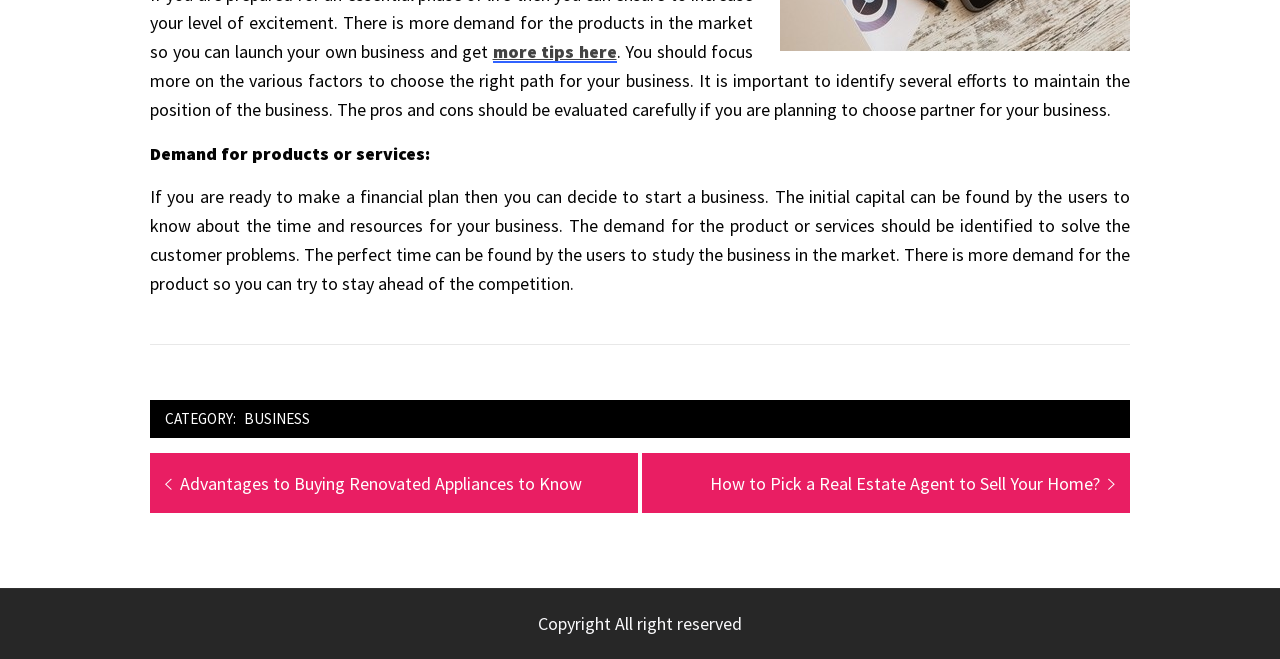What is the category of this post?
Please respond to the question thoroughly and include all relevant details.

I determined the category by looking at the footer section of the webpage, where it says 'CATEGORY:' followed by a link 'BUSINESS'.